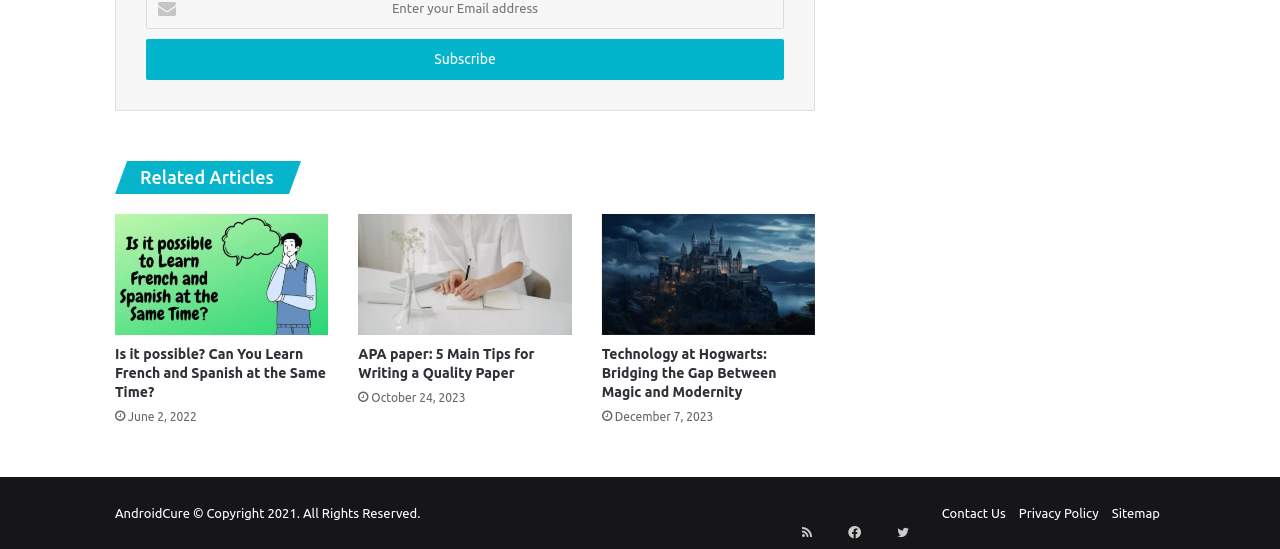Show the bounding box coordinates for the HTML element described as: "Contact Us".

[0.736, 0.921, 0.786, 0.947]